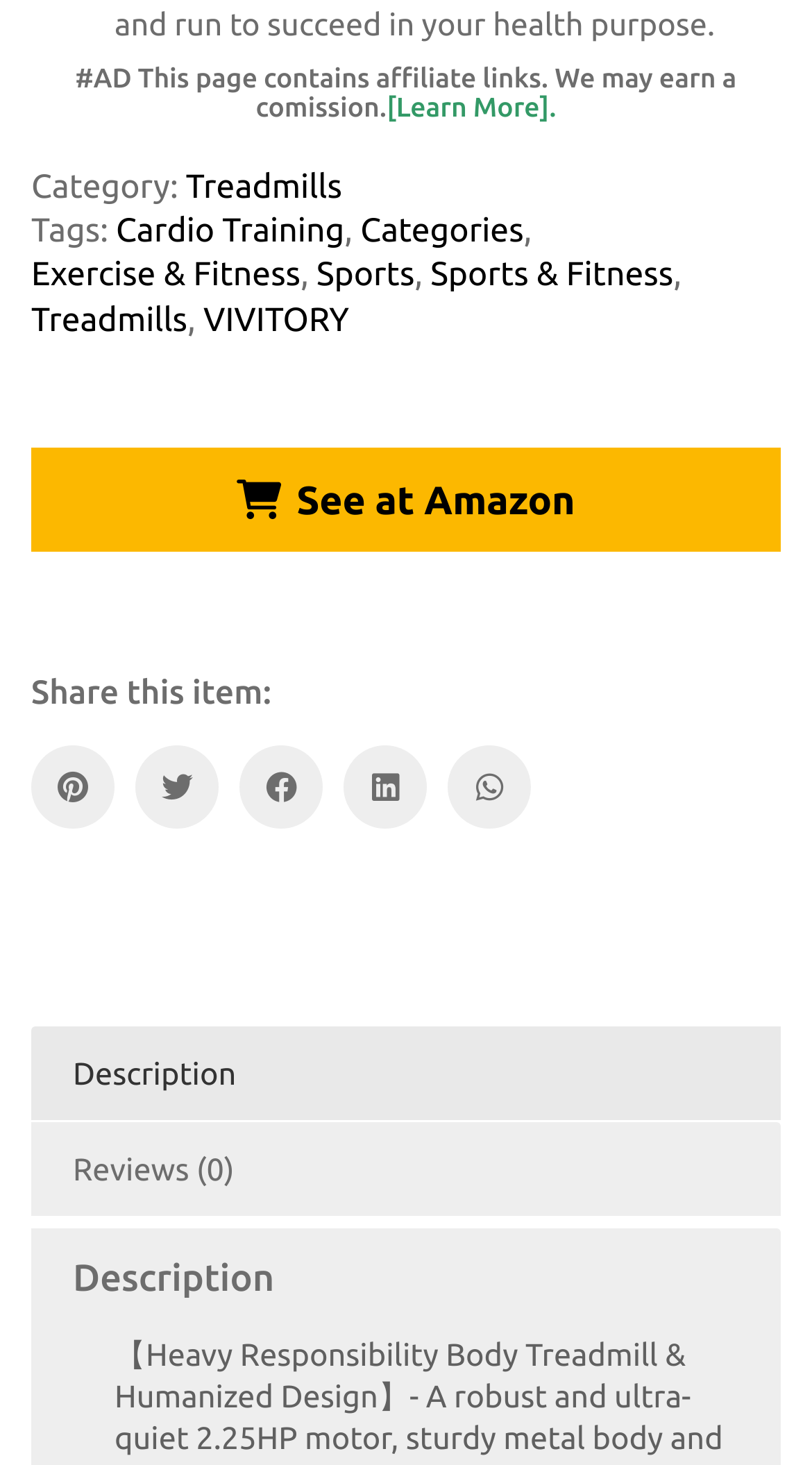Using floating point numbers between 0 and 1, provide the bounding box coordinates in the format (top-left x, top-left y, bottom-right x, bottom-right y). Locate the UI element described here: aria-label="Phone"

None